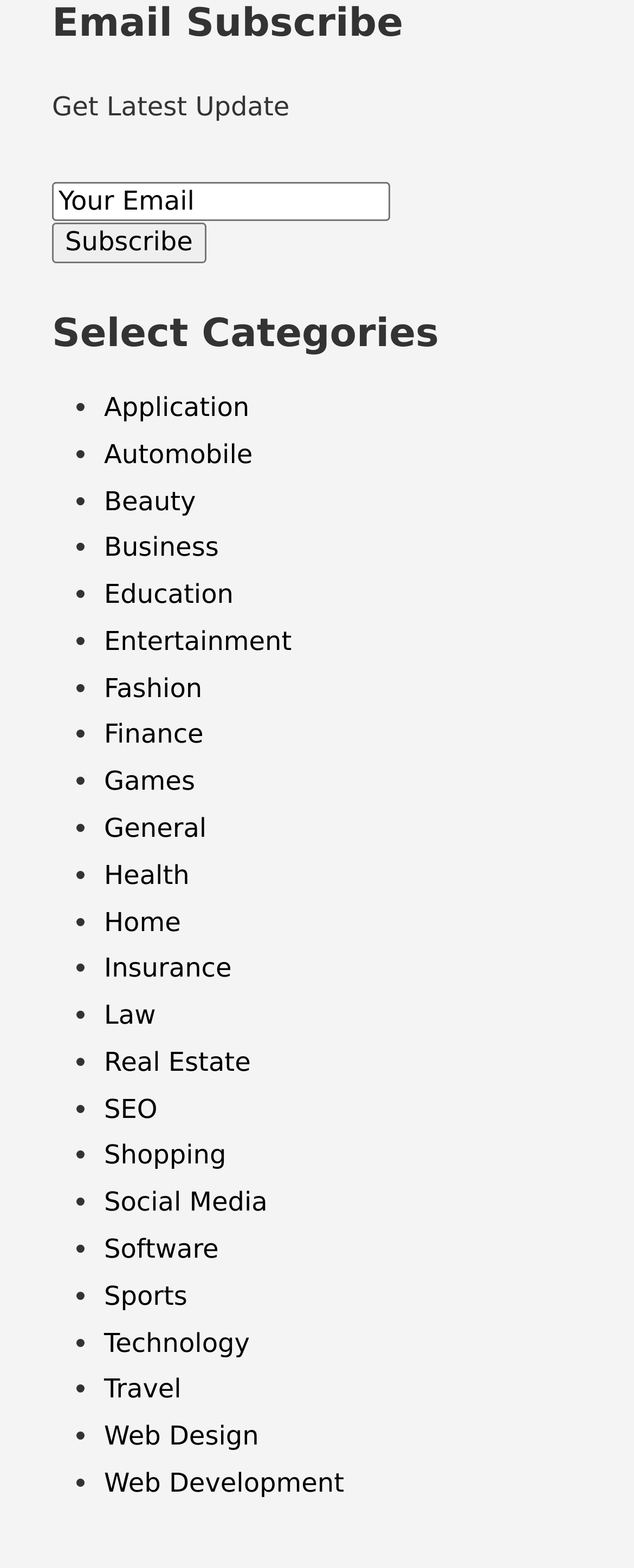Could you provide the bounding box coordinates for the portion of the screen to click to complete this instruction: "Enter email address"?

[0.082, 0.116, 0.615, 0.141]